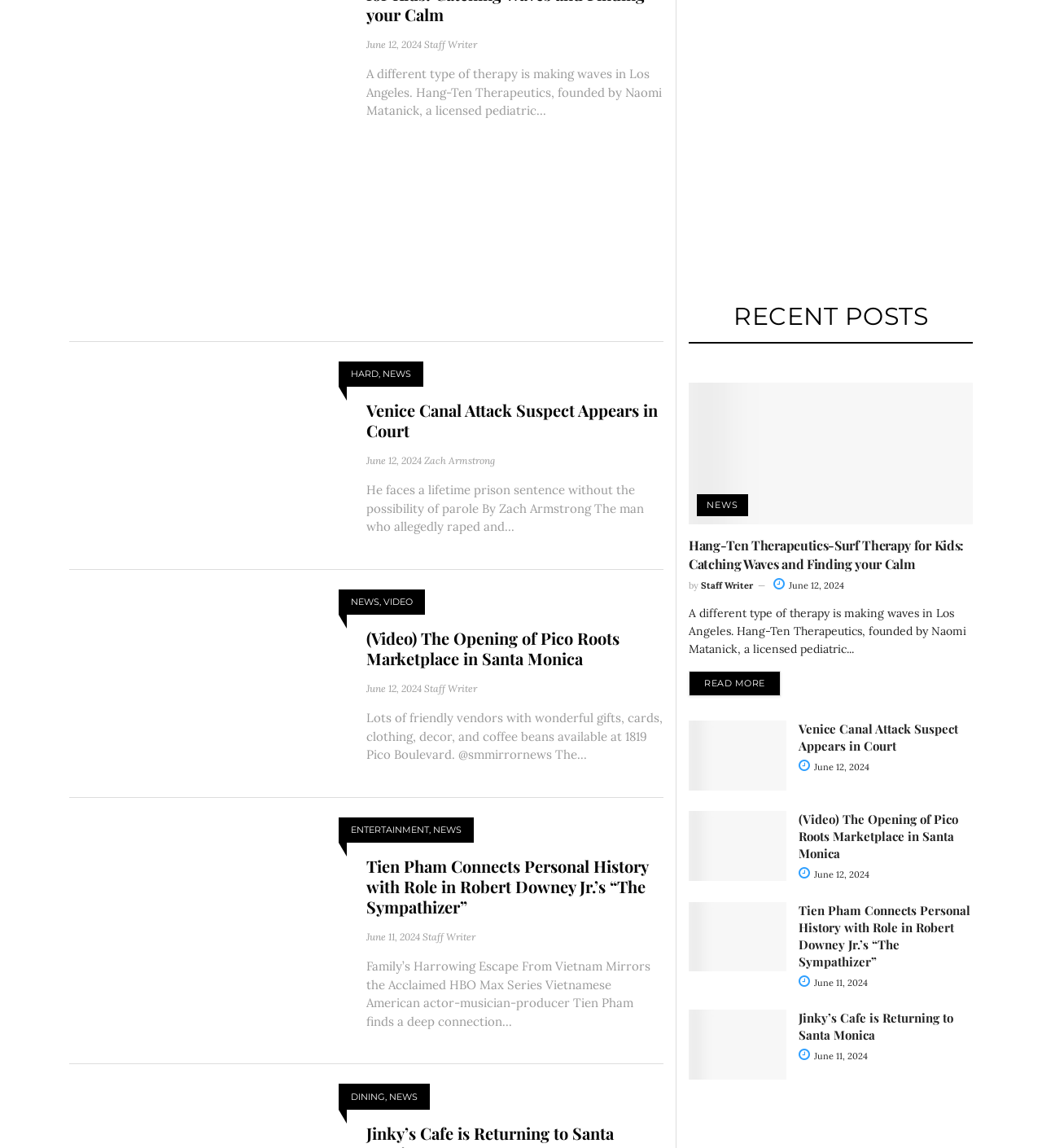Using the description: "June 12, 2024", determine the UI element's bounding box coordinates. Ensure the coordinates are in the format of four float numbers between 0 and 1, i.e., [left, top, right, bottom].

[0.766, 0.663, 0.834, 0.673]